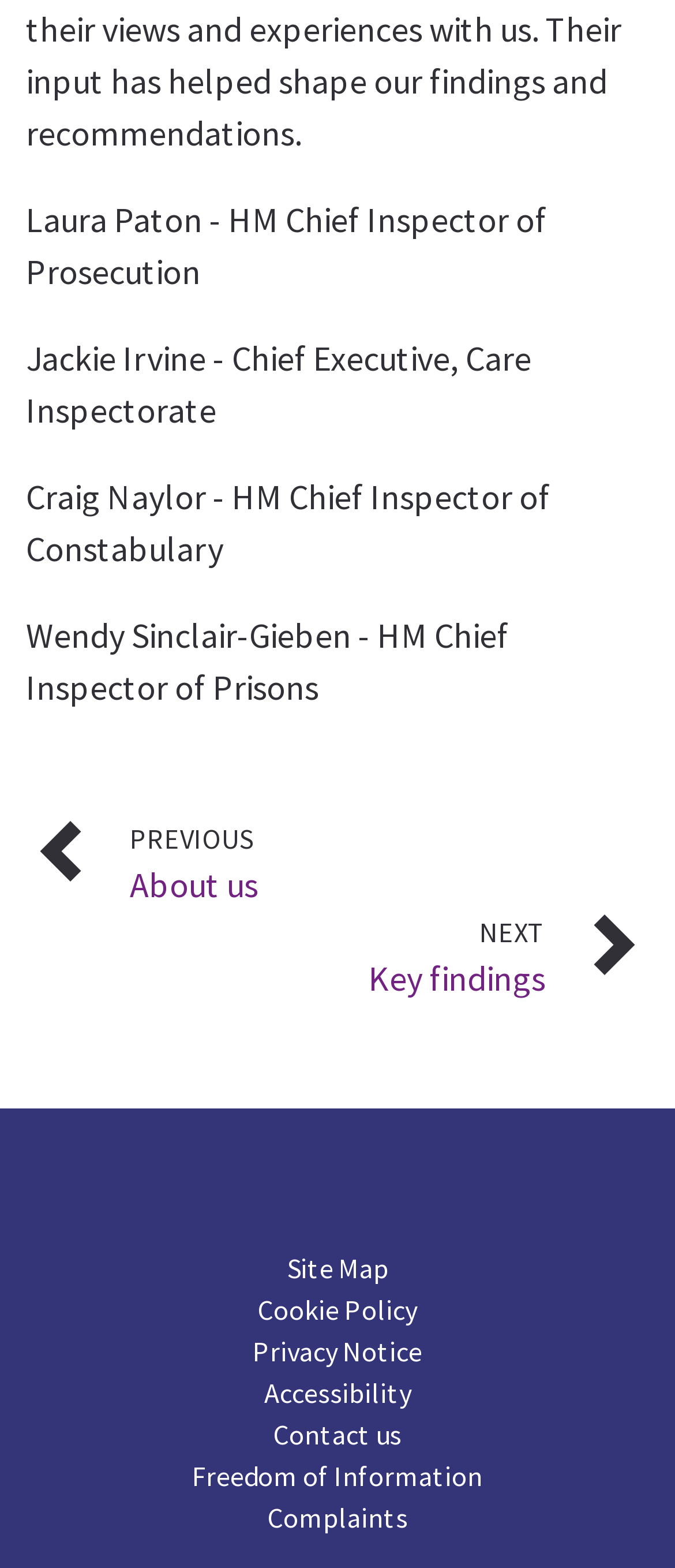How many links are in the bottom section?
From the details in the image, answer the question comprehensively.

I counted the number of link elements in the bottom section of the webpage and found seven links, namely Site Map, Cookie Policy, Privacy Notice, Accessibility, Contact us, Freedom of Information, and Complaints.